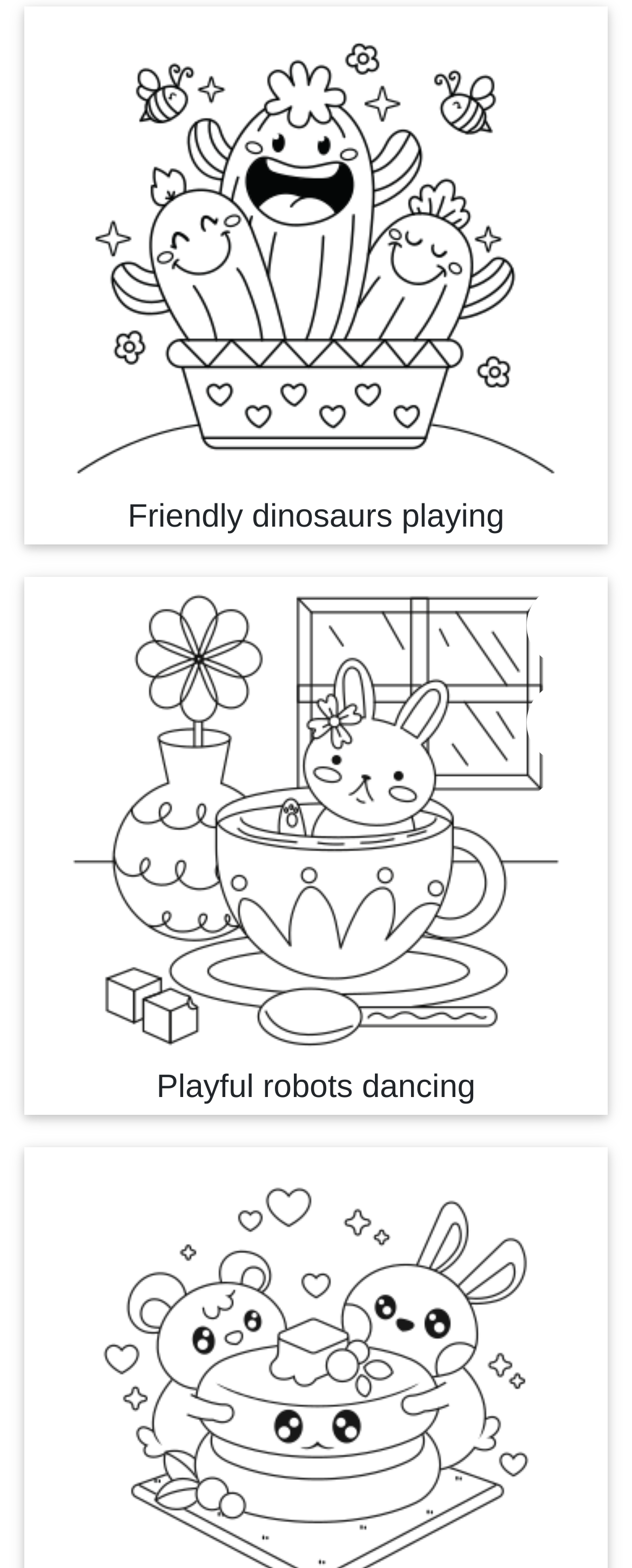Please find the bounding box coordinates of the element that must be clicked to perform the given instruction: "Color the 'Friendly dinosaurs playing' image online". The coordinates should be four float numbers from 0 to 1, i.e., [left, top, right, bottom].

[0.833, 0.133, 0.962, 0.185]